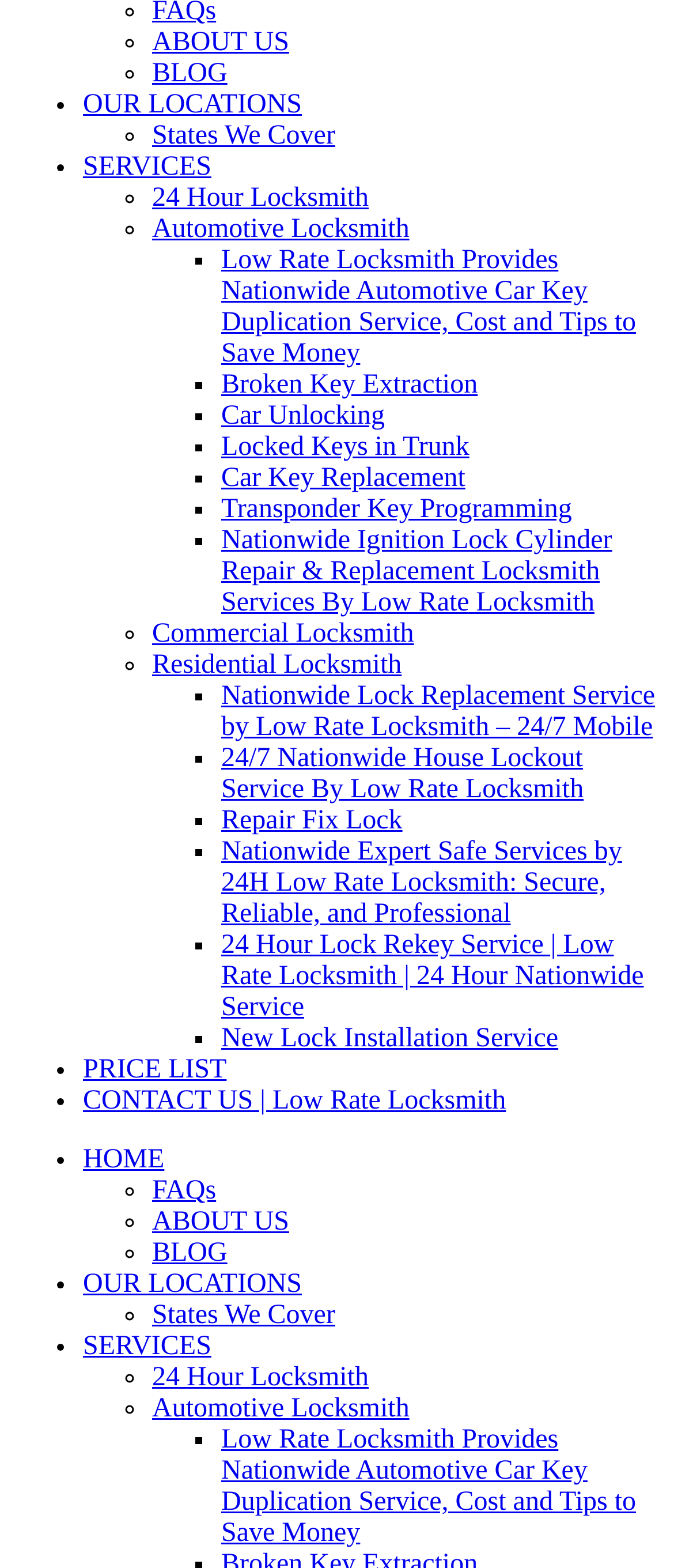Identify the coordinates of the bounding box for the element that must be clicked to accomplish the instruction: "Click on ABOUT US".

[0.226, 0.018, 0.429, 0.036]